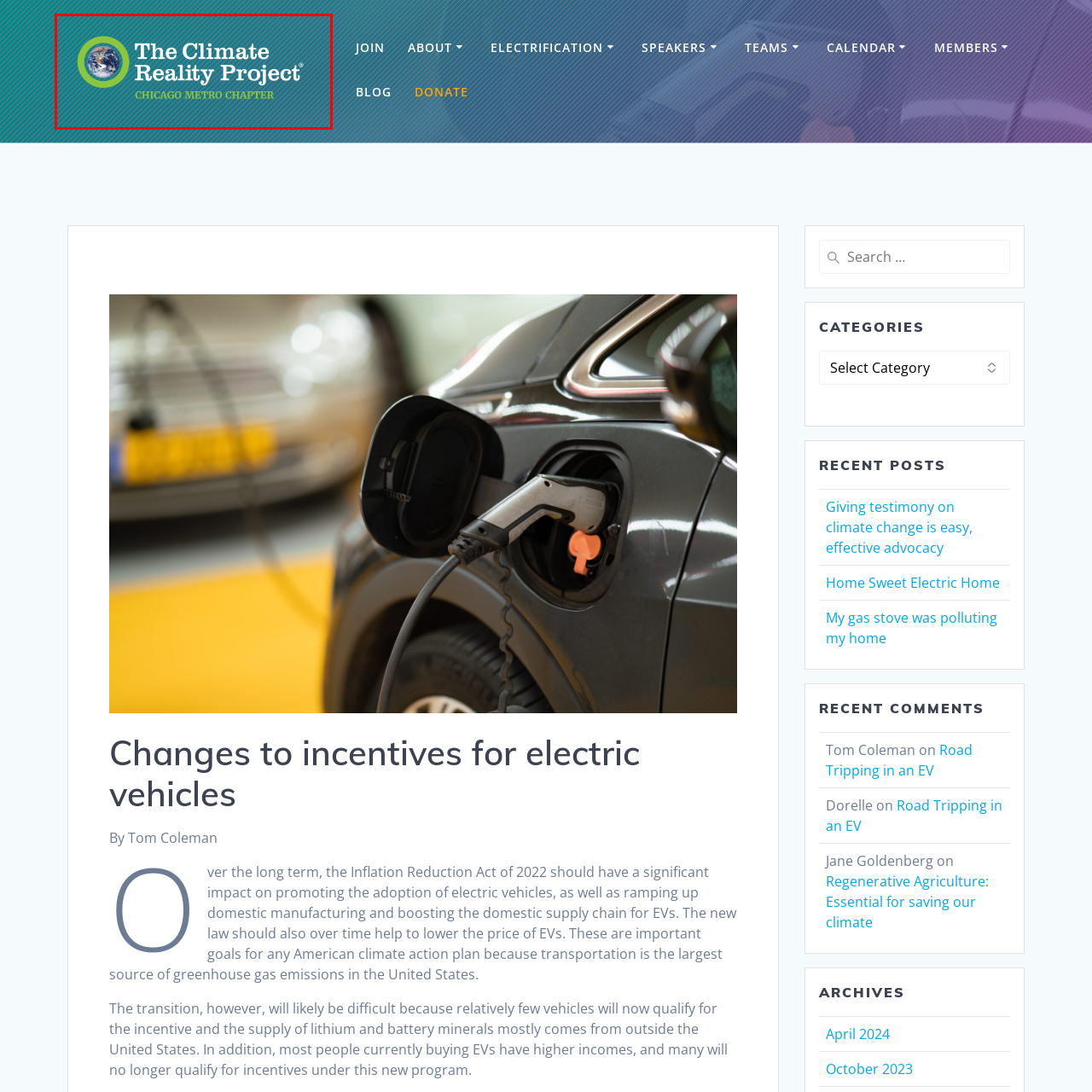Pay attention to the section outlined in red, What is the shape of the stripes in the background? 
Reply with a single word or phrase.

Diagonal